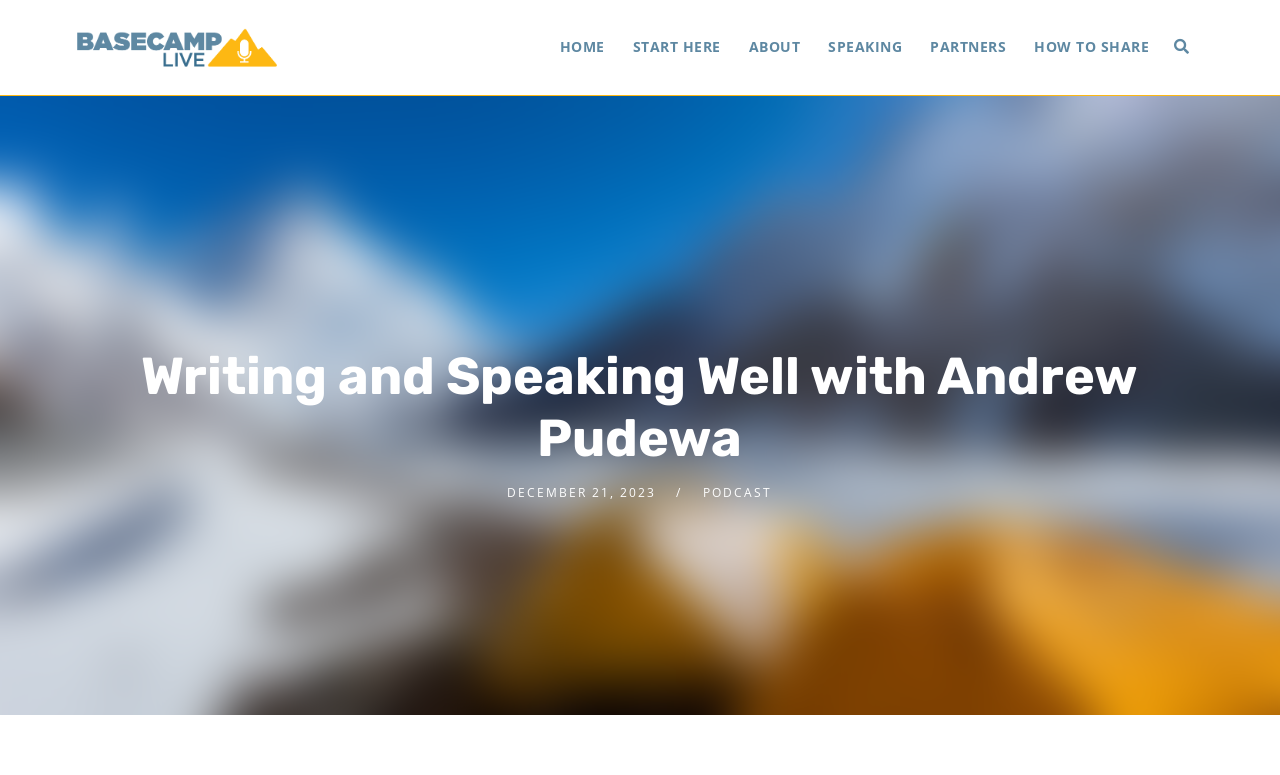How many headings are on the webpage?
Based on the image, answer the question with as much detail as possible.

I counted the number of heading elements on the webpage, which are 'BaseCamp Live' and 'Writing and Speaking Well with Andrew Pudewa'. There are 2 headings in total.